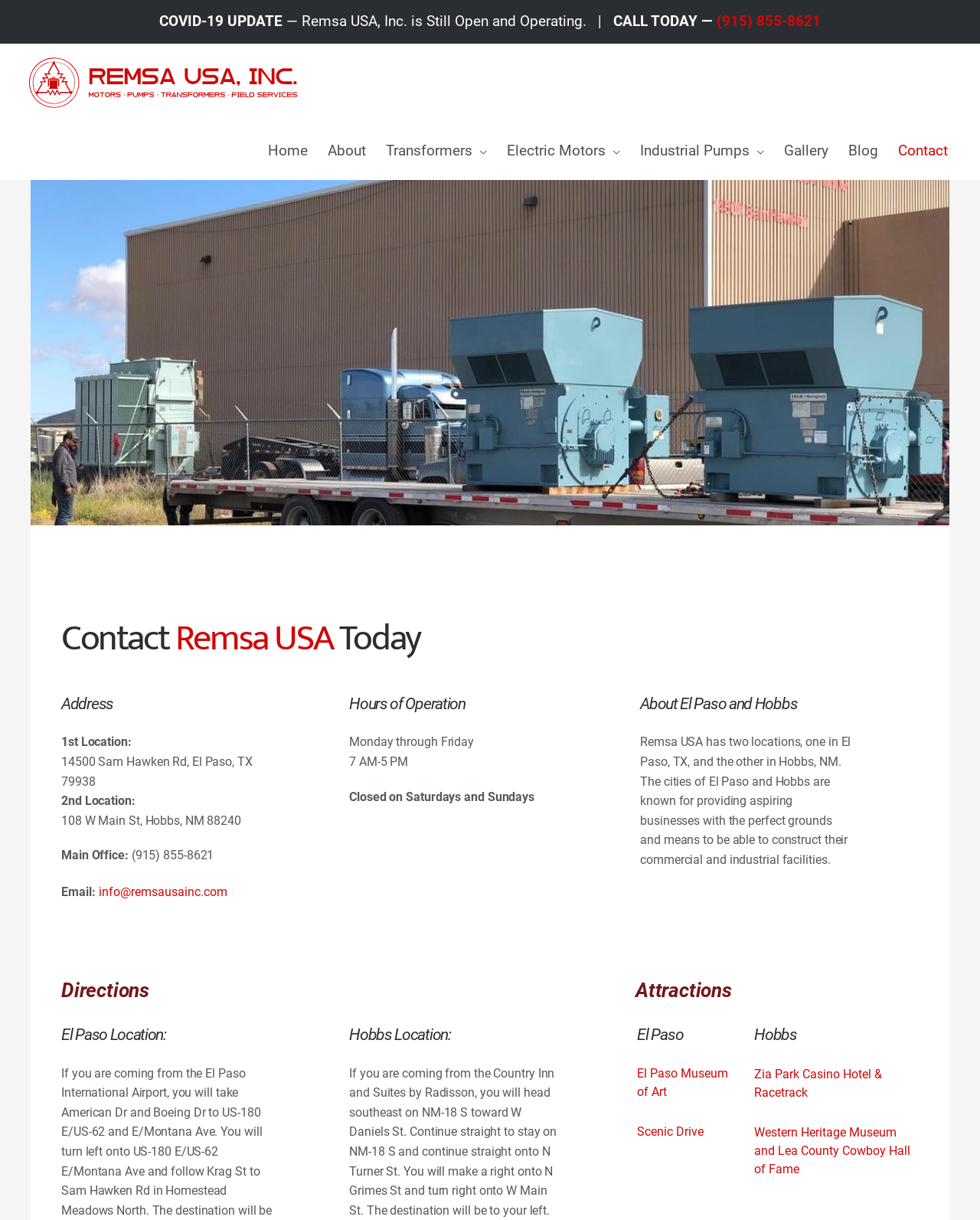Find the bounding box coordinates corresponding to the UI element with the description: "Electric Motors". The coordinates should be formatted as [left, top, right, bottom], with values as floats between 0 and 1.

[0.502, 0.1, 0.638, 0.147]